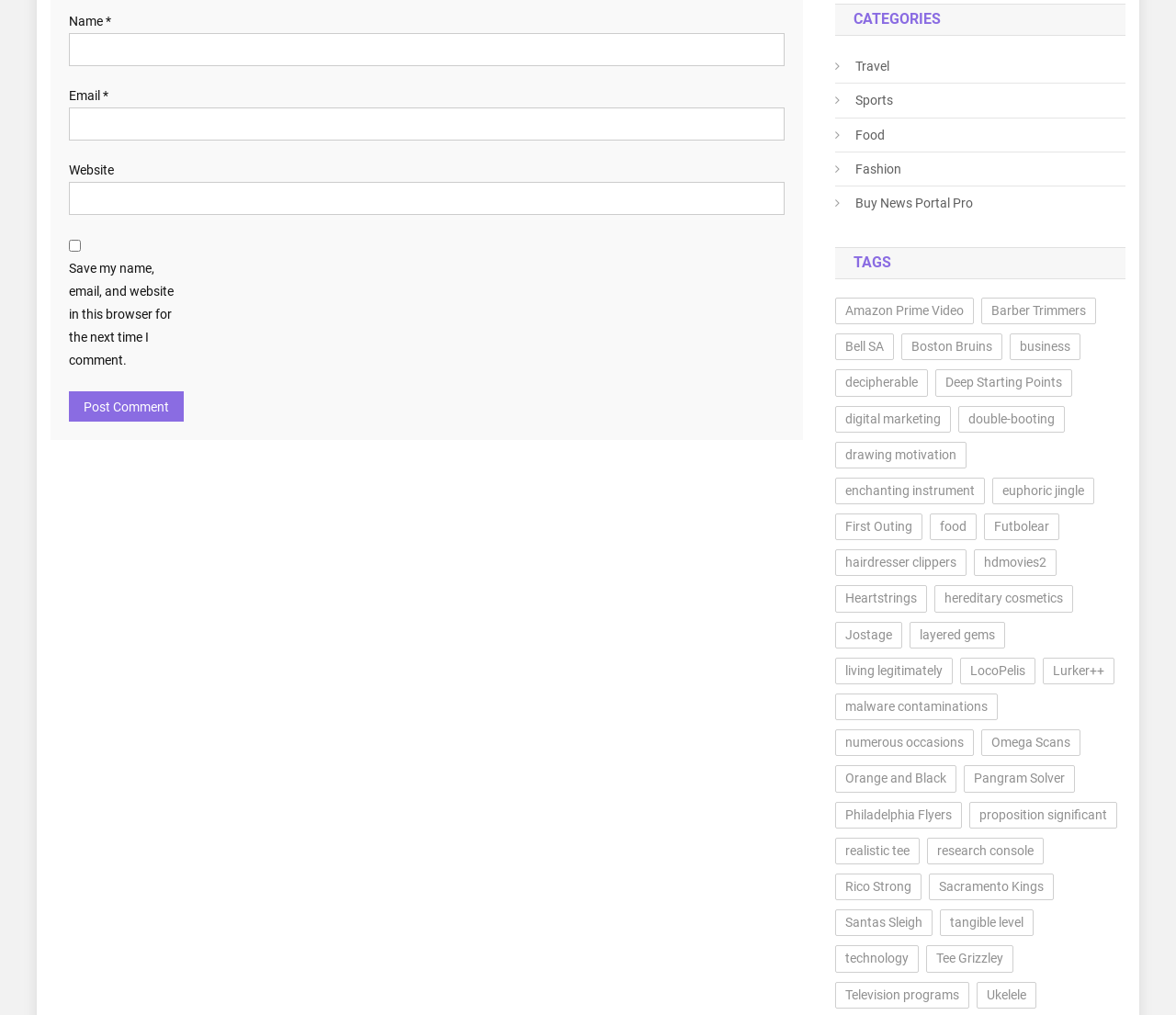Please mark the clickable region by giving the bounding box coordinates needed to complete this instruction: "Click on the 'Post Comment' button".

[0.059, 0.385, 0.156, 0.415]